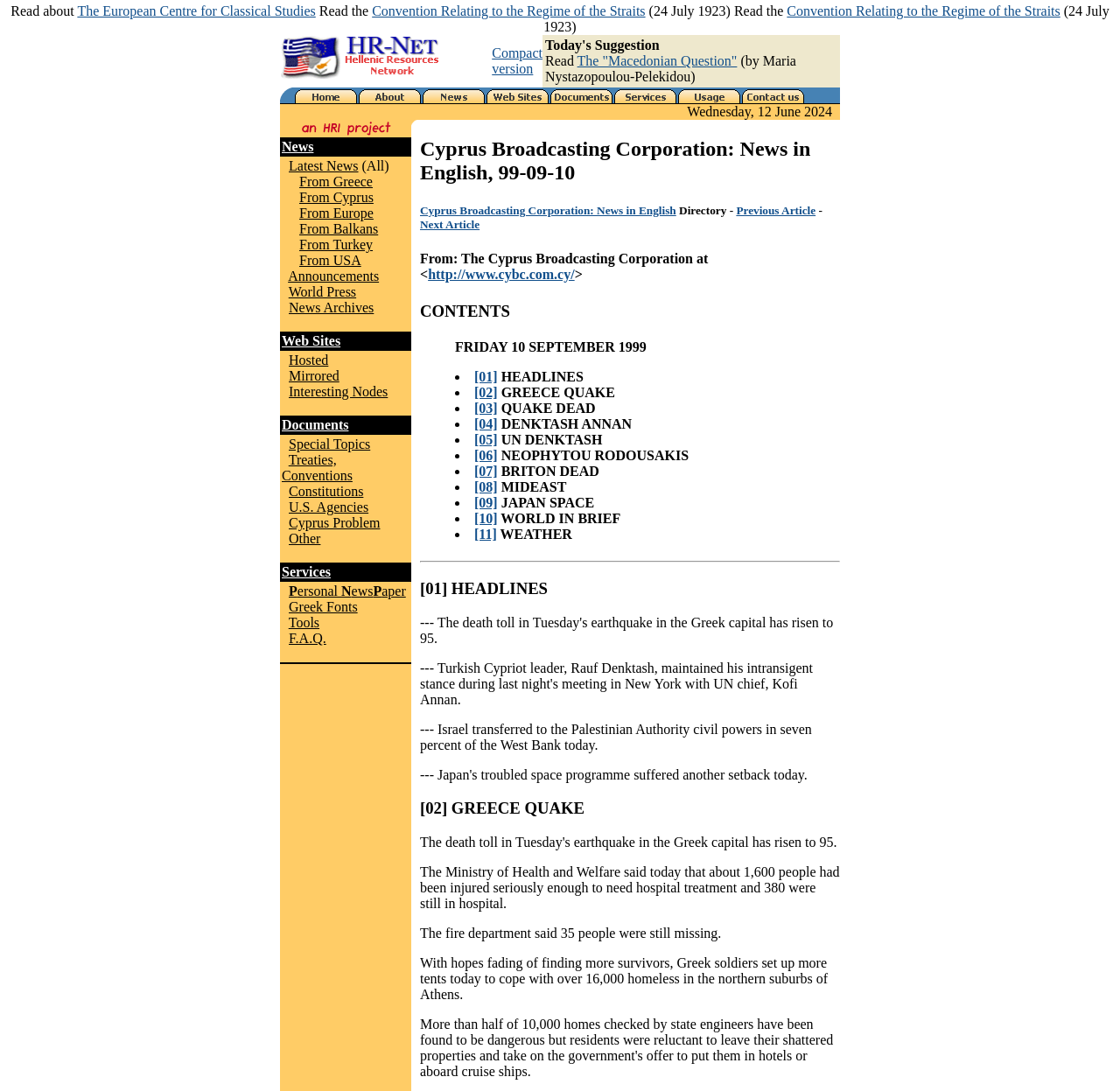Offer a comprehensive description of the webpage’s content and structure.

The webpage is divided into several sections. At the top, there are four links: "The European Centre for Classical Studies", "Convention Relating to the Regime of the Straits", and two identical links to "Convention Relating to the Regime of the Straits". Below these links, there is a table with three columns. The first column contains a link to "HR-Net - Hellenic Resources Network" with an accompanying image. The second column has a link to "Compact version". The third column has a table with a link to "The 'Macedonian Question'".

Below this table, there is another table with two columns. The first column contains an image, and the second column has a list of links to various sections of the website, including "Home", "About HR-Net", "News", "Web Sites", "Documents", "Online Help", "Usage Information", and "Contact us". Each link has an accompanying image.

Further down, there is a table with a single row that displays the current date, "Wednesday, 12 June 2024". Below this, there is another table with three columns. The first column contains an image, the second column has a narrow image, and the third column is empty.

The main content of the webpage is a table with multiple rows. The first row has a link to "News". The second row has a list of links to various news categories, including "Latest News", "From Greece", "From Cyprus", "From Europe", "From Balkans", "From Turkey", "From USA", "Announcements", "World Press", and "News Archives". The third row has an image, and the fourth row has a link to "Web Sites".

Overall, the webpage appears to be a news portal with links to various news categories and sections of the website.